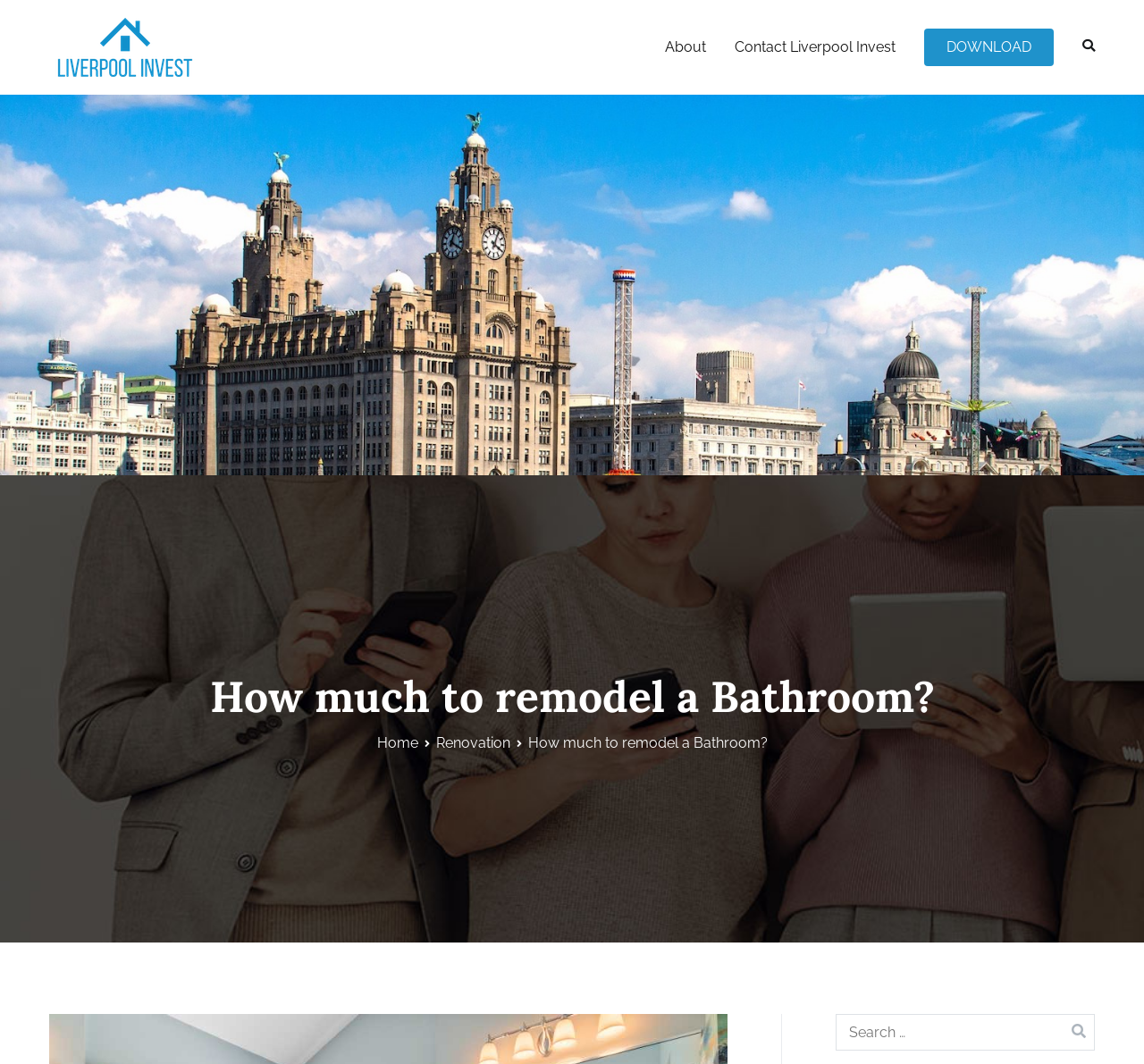From the details in the image, provide a thorough response to the question: Is there a search box on the webpage?

By looking at the webpage, I can see a search box in the top right corner, which allows users to search for something on the webpage.